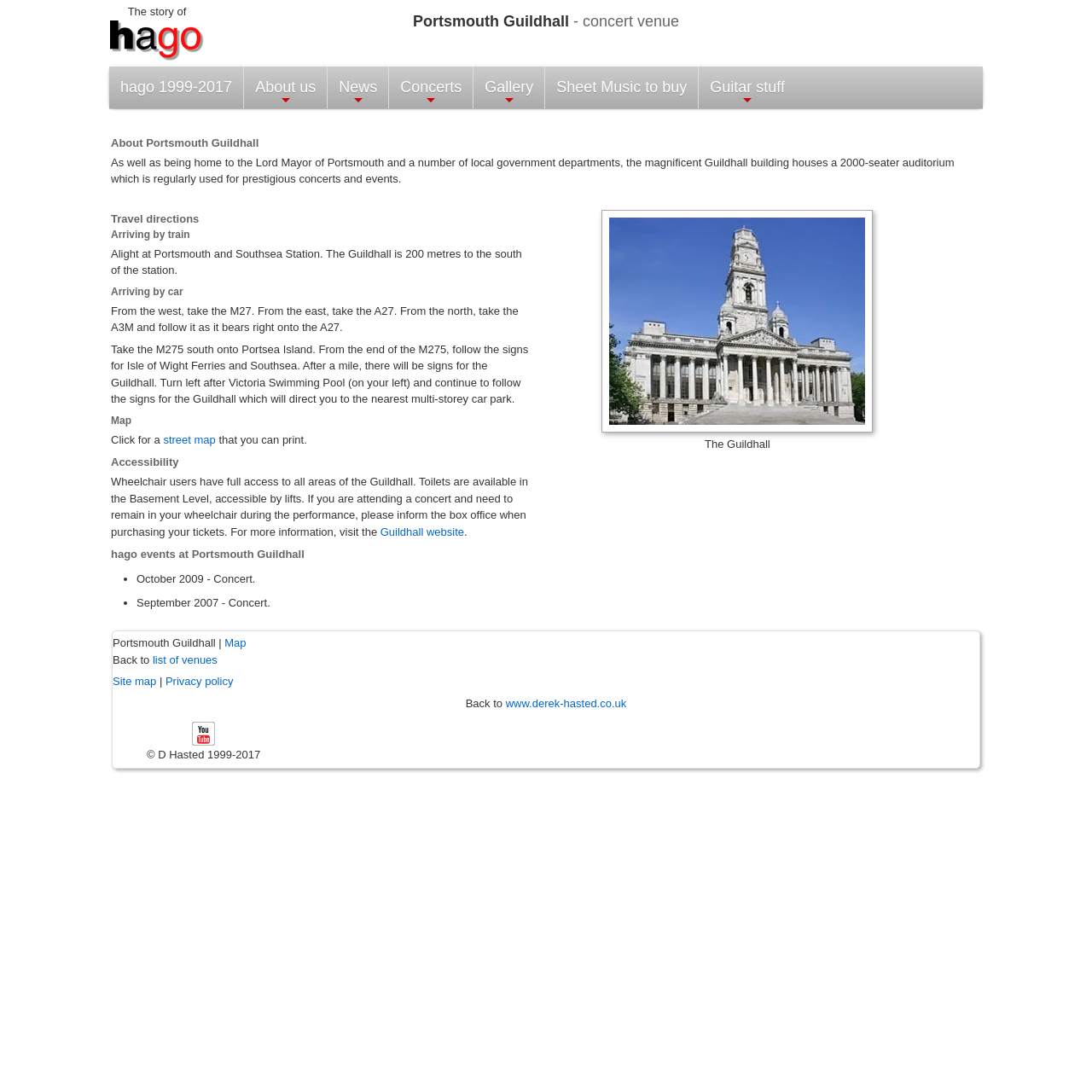Use a single word or phrase to respond to the question:
What is the accessibility feature for wheelchair users?

Full access to all areas